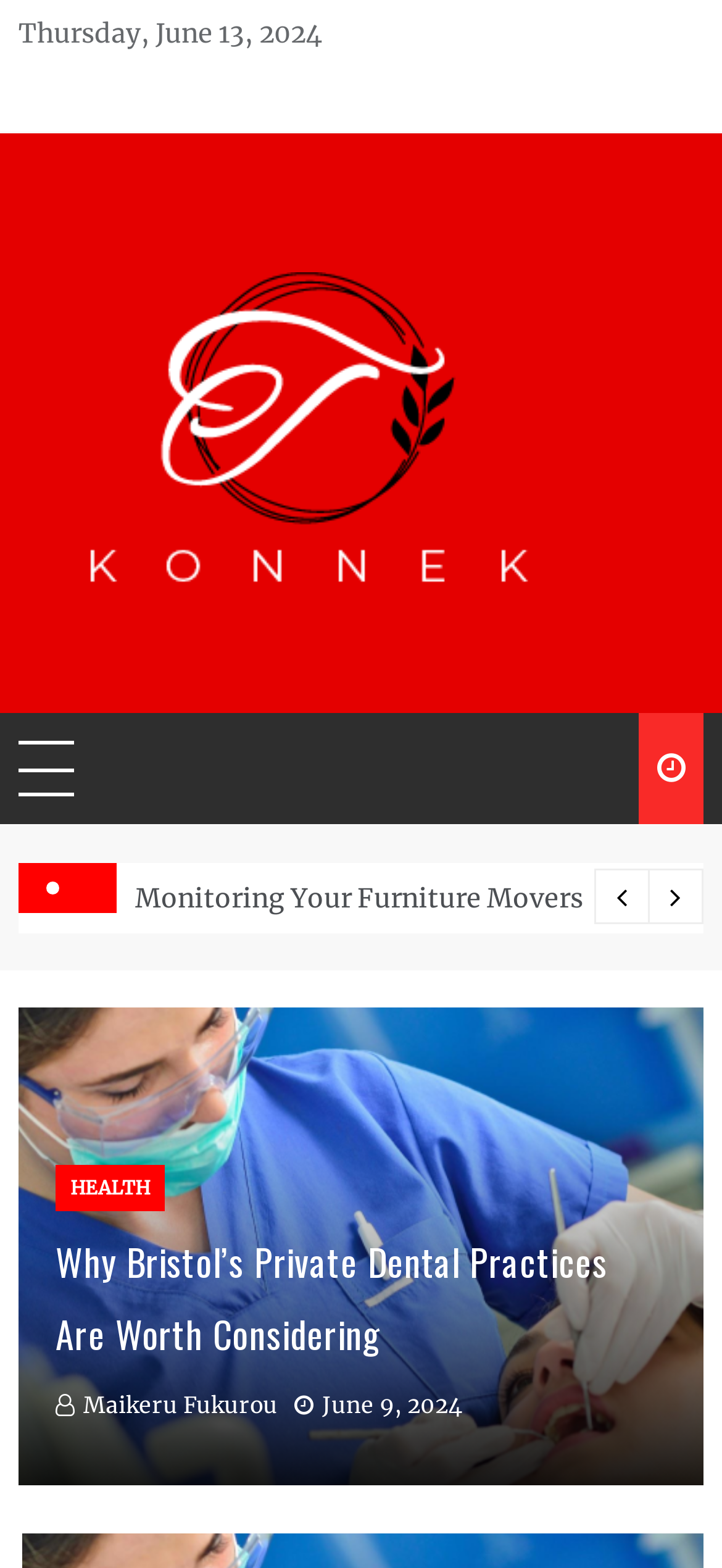Determine the bounding box coordinates of the region I should click to achieve the following instruction: "Go to HEALTH page". Ensure the bounding box coordinates are four float numbers between 0 and 1, i.e., [left, top, right, bottom].

[0.077, 0.743, 0.228, 0.772]